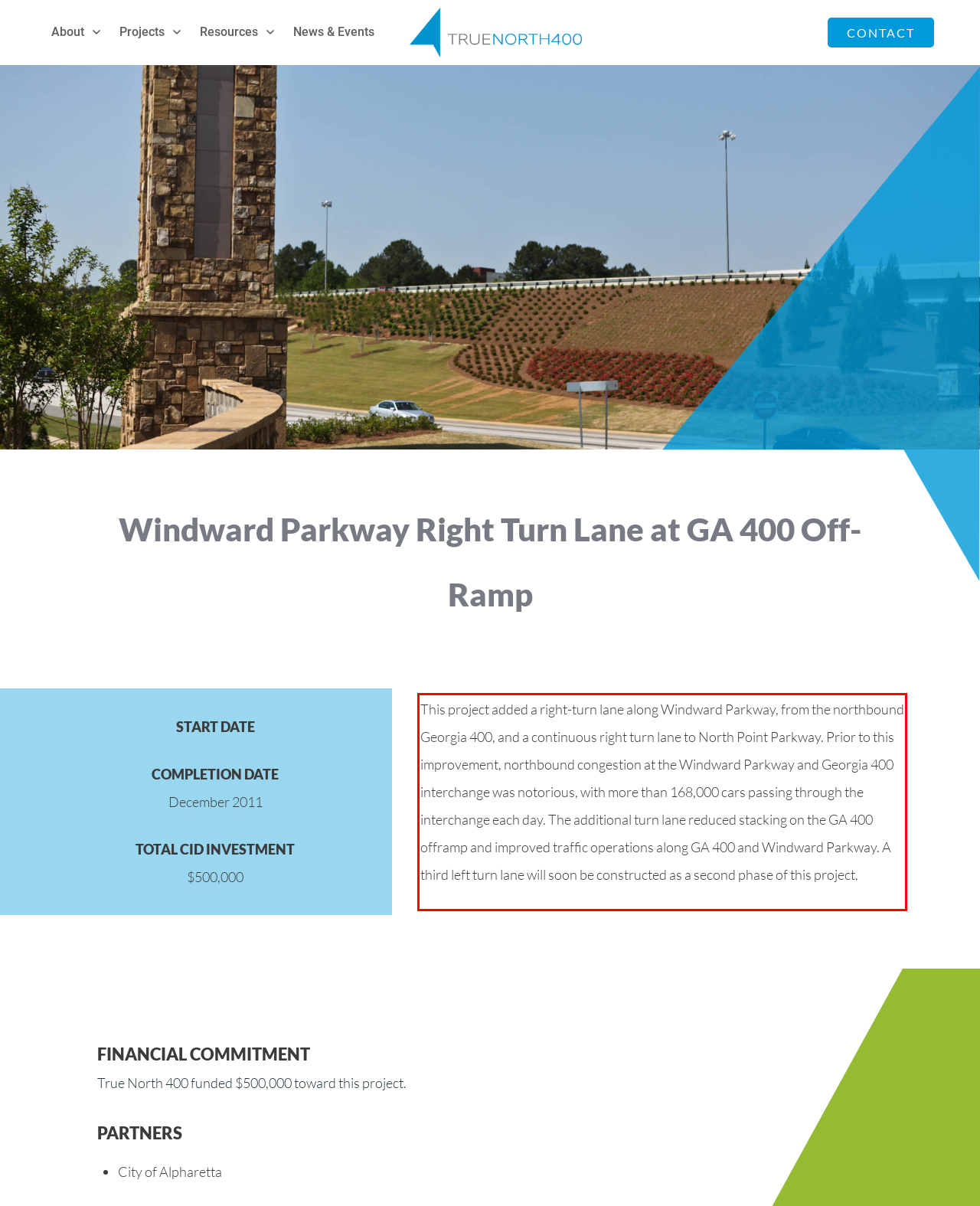Look at the screenshot of the webpage, locate the red rectangle bounding box, and generate the text content that it contains.

This project added a right-turn lane along Windward Parkway, from the northbound Georgia 400, and a continuous right turn lane to North Point Parkway. Prior to this improvement, northbound congestion at the Windward Parkway and Georgia 400 interchange was notorious, with more than 168,000 cars passing through the interchange each day. The additional turn lane reduced stacking on the GA 400 offramp and improved traffic operations along GA 400 and Windward Parkway. A third left turn lane will soon be constructed as a second phase of this project.